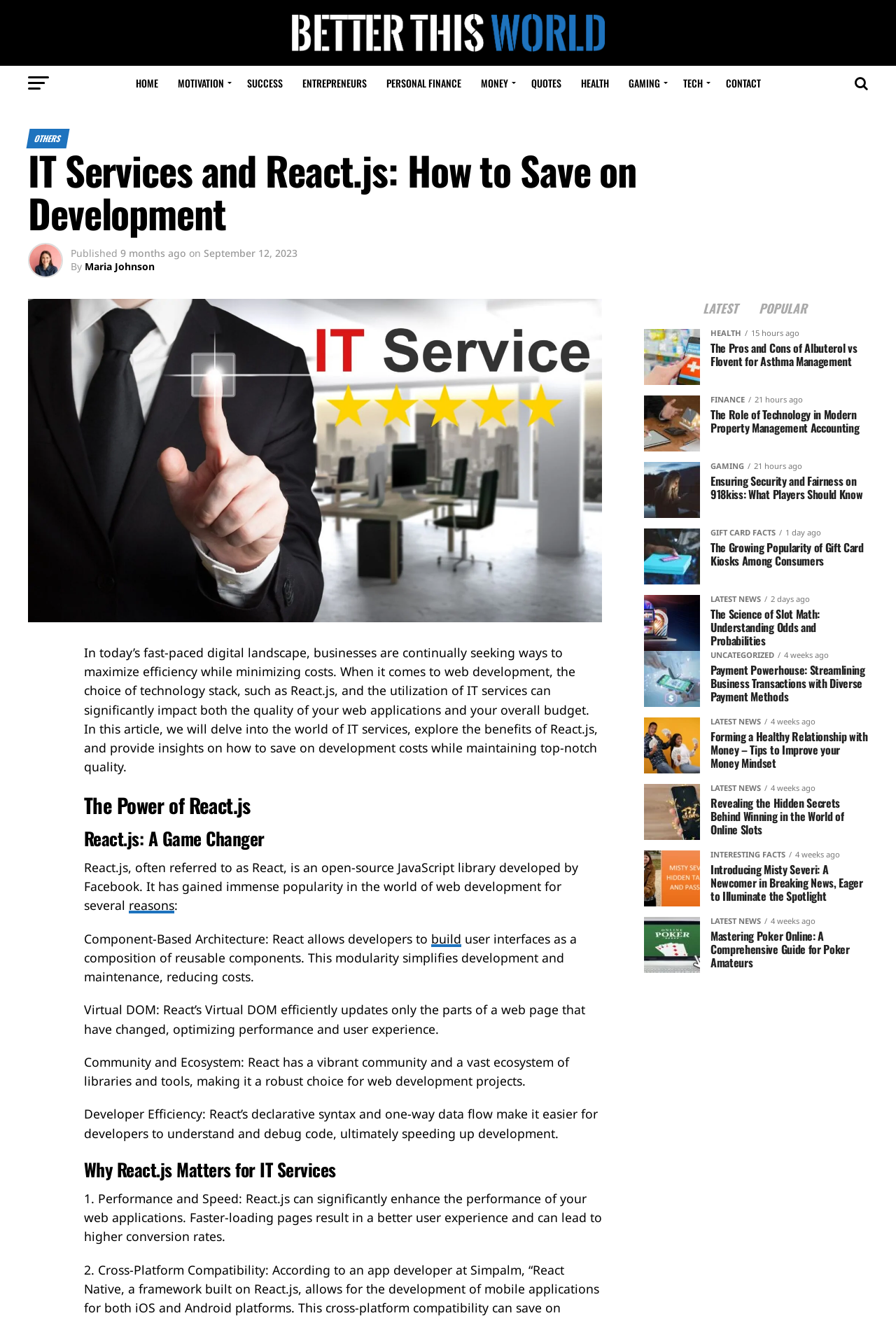What is the topic of the article?
Please utilize the information in the image to give a detailed response to the question.

The topic of the article can be determined by reading the heading 'IT Services and React.js: How to Save on Development' which is located at the top of the webpage, indicating that the article is about the relationship between IT services and React.js in web development.